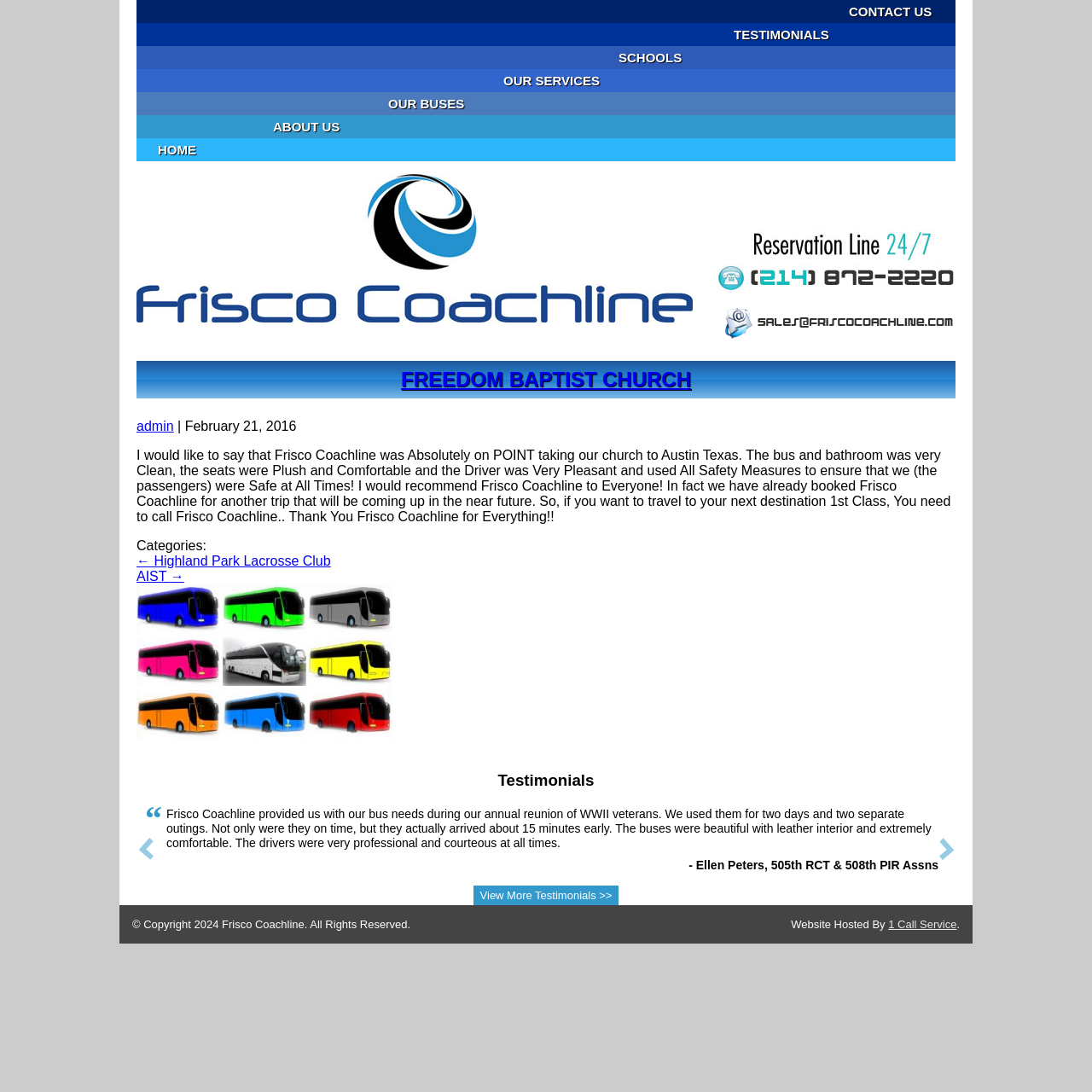Offer a thorough description of the webpage.

The webpage is about Freedom Baptist Church and Frisco Coachline, a transportation service. At the top, there are seven navigation links: "CONTACT US", "TESTIMONIALS", "SCHOOLS", "OUR SERVICES", "OUR BUSES", "ABOUT US", and "HOME". Below these links, there is a prominent link to "Frisco Coachline" and two contact links: "Reservation Line: (214) 872-2220" and "Sales Email: sales@friscocoachline.com".

The main content area is divided into two sections. The first section has a heading "FREEDOM BAPTIST CHURCH" with a link to the church's website. Below this heading, there is a testimonial from a satisfied customer, praising Frisco Coachline's service, cleanliness, and safety. The testimonial is dated February 21, 2016.

The second section is a footer area with links to categories and two navigation links: "← Highland Park Lacrosse Club" and "AIST →".

Below the main content area, there is a complementary section with a heading "Testimonials". This section features a blockquote with a testimonial from Ellen Peters, praising Frisco Coachline's service during a WWII veterans' reunion. There is also a link to "View More Testimonials >>".

At the very bottom of the page, there is a copyright notice and a mention of the website being hosted by "1 Call Service".